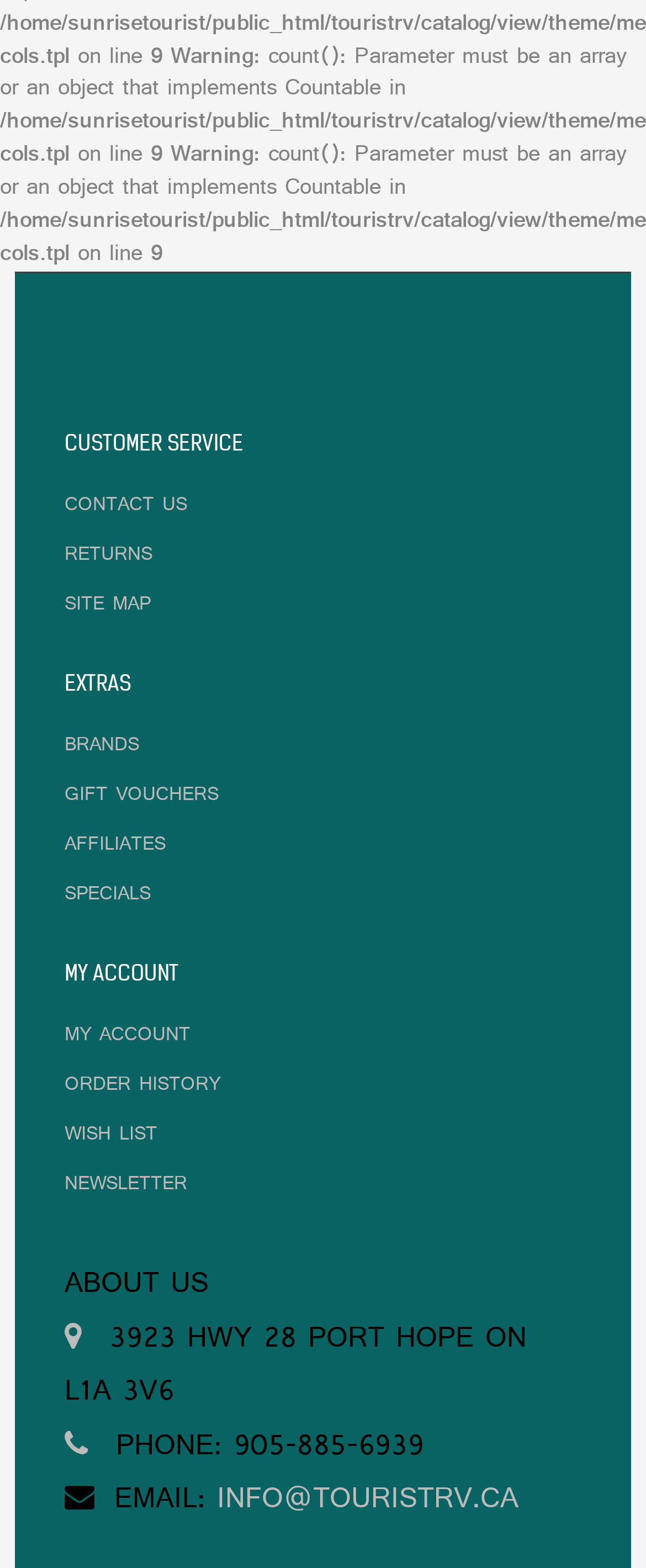Give a one-word or short phrase answer to this question: 
What are the extras provided by the company?

BRANDS, GIFT VOUCHERS, AFFILIATES, SPECIALS